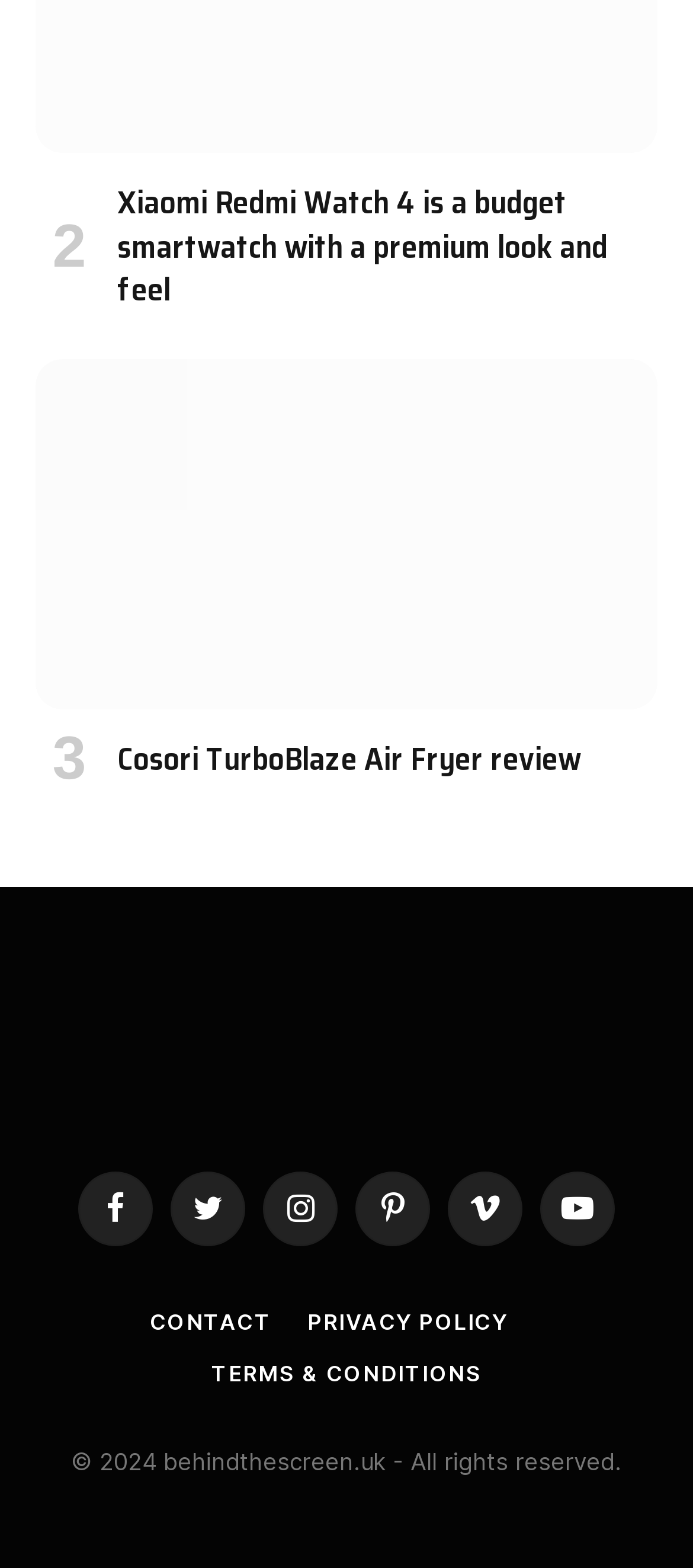Determine the bounding box coordinates of the region to click in order to accomplish the following instruction: "Visit the Facebook page". Provide the coordinates as four float numbers between 0 and 1, specifically [left, top, right, bottom].

[0.113, 0.747, 0.221, 0.794]